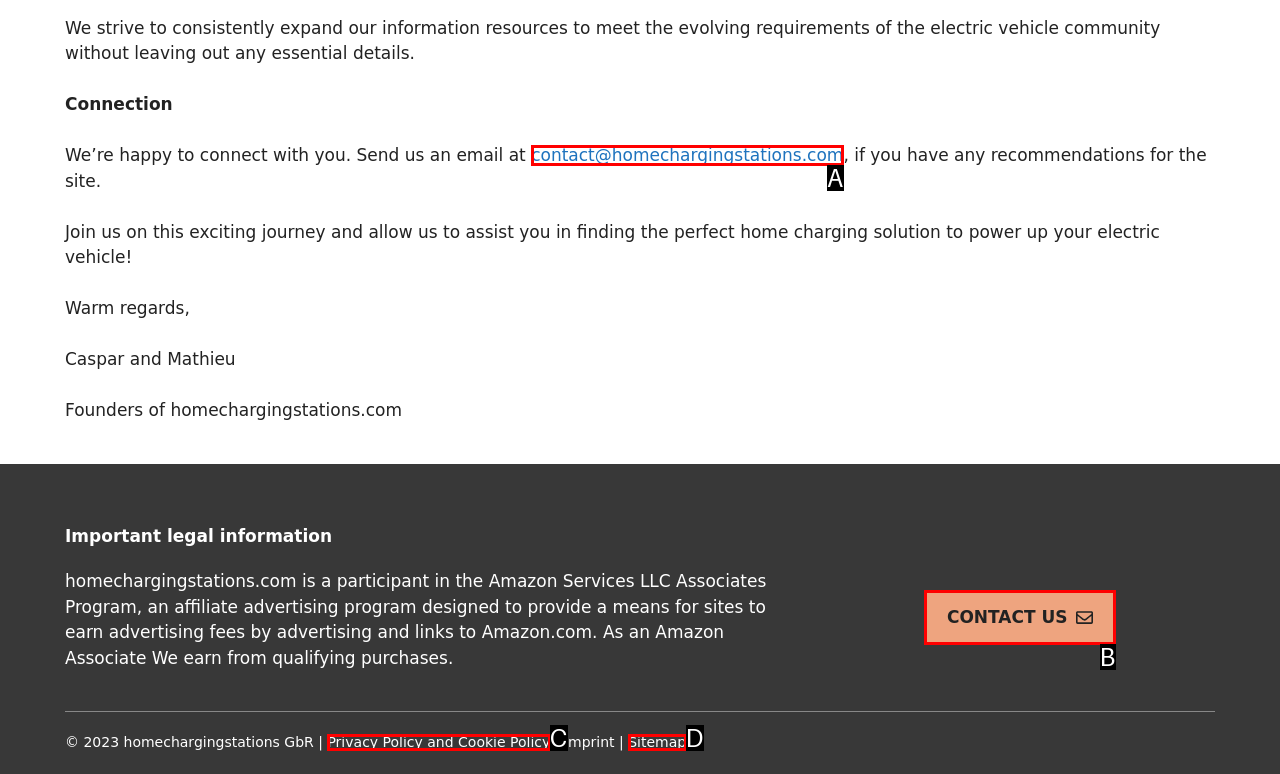Select the option that matches this description: Privacy Policy and Cookie Policy
Answer by giving the letter of the chosen option.

C